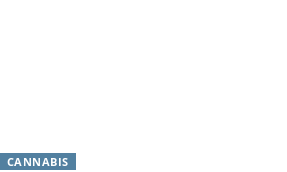Create an extensive caption that includes all significant details of the image.

The image features a bold text label that reads "CANNABIS." This label likely serves as a clickable link or a prominent heading on a webpage dedicated to cannabis products, information, or resources. Positioned within a clean, minimalist design, the text is set against a subtle backdrop, highlighting the focus on cannabis-related content. The overall layout suggests an emphasis on accessibility and user engagement, encouraging visitors to explore various cannabis products and articles available on the site.